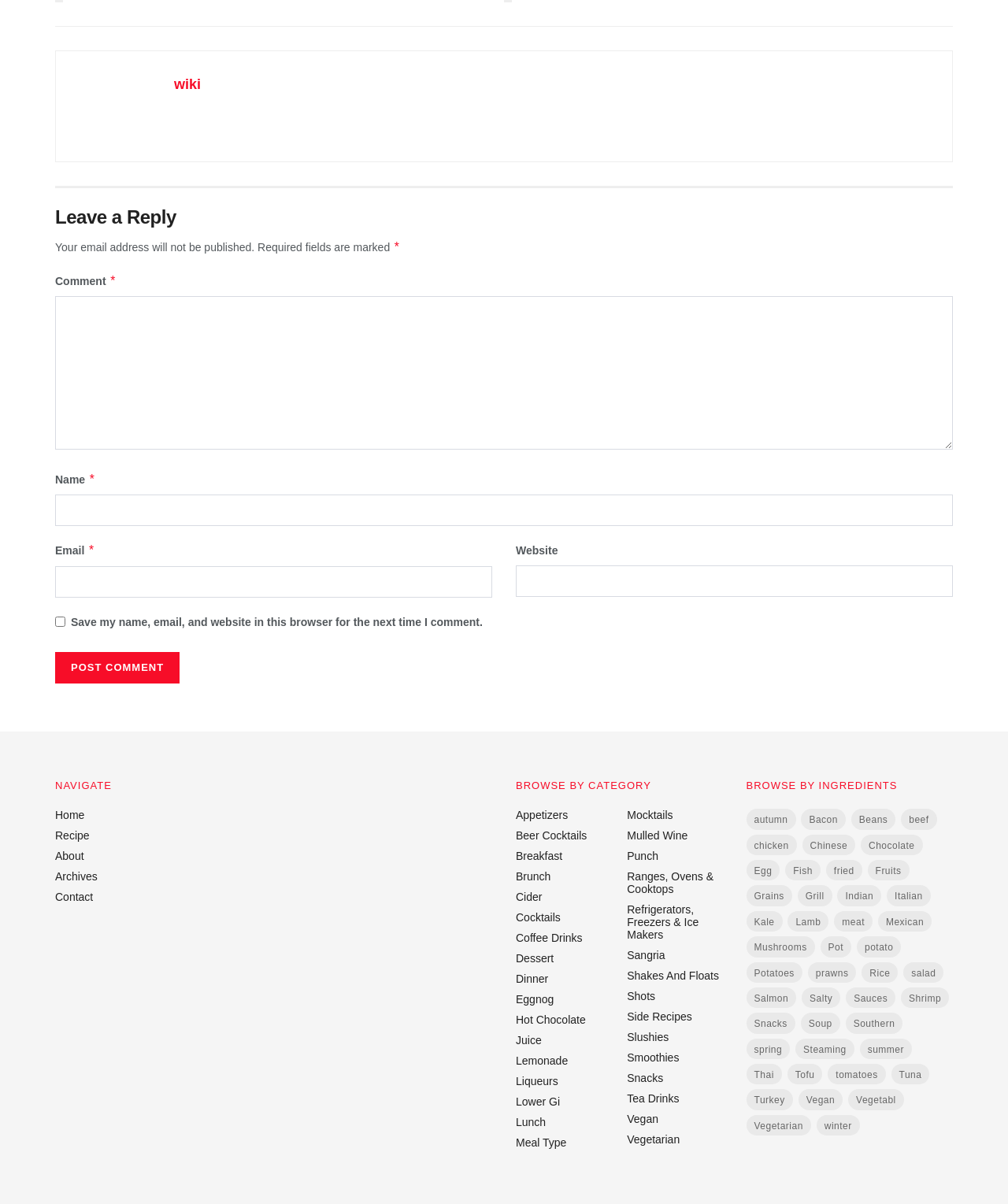Determine the bounding box coordinates of the clickable region to carry out the instruction: "Search for recipes with 'Egg'".

[0.74, 0.714, 0.774, 0.731]